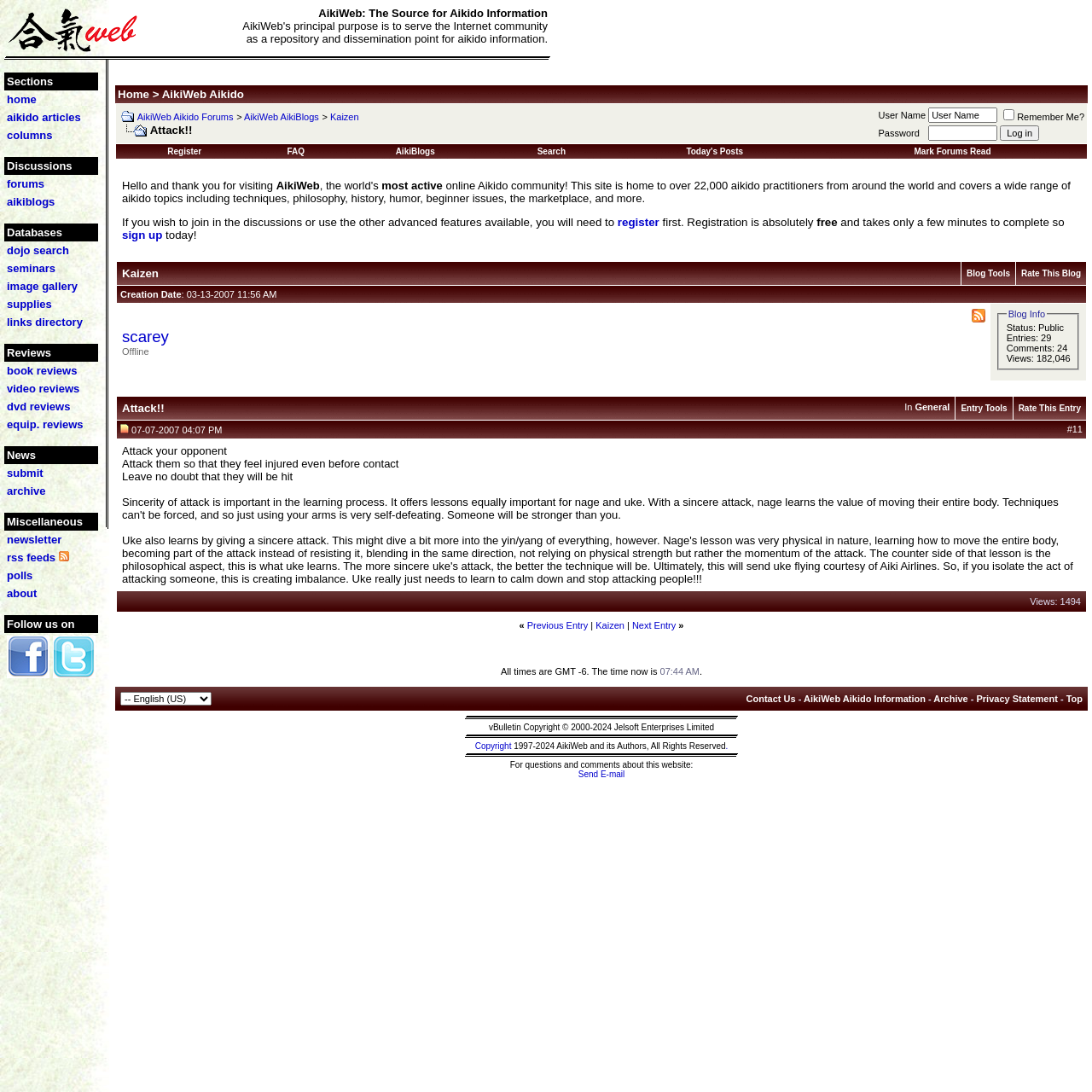What is the link 'dojo search' for?
Look at the image and provide a short answer using one word or a phrase.

Searching for dojos